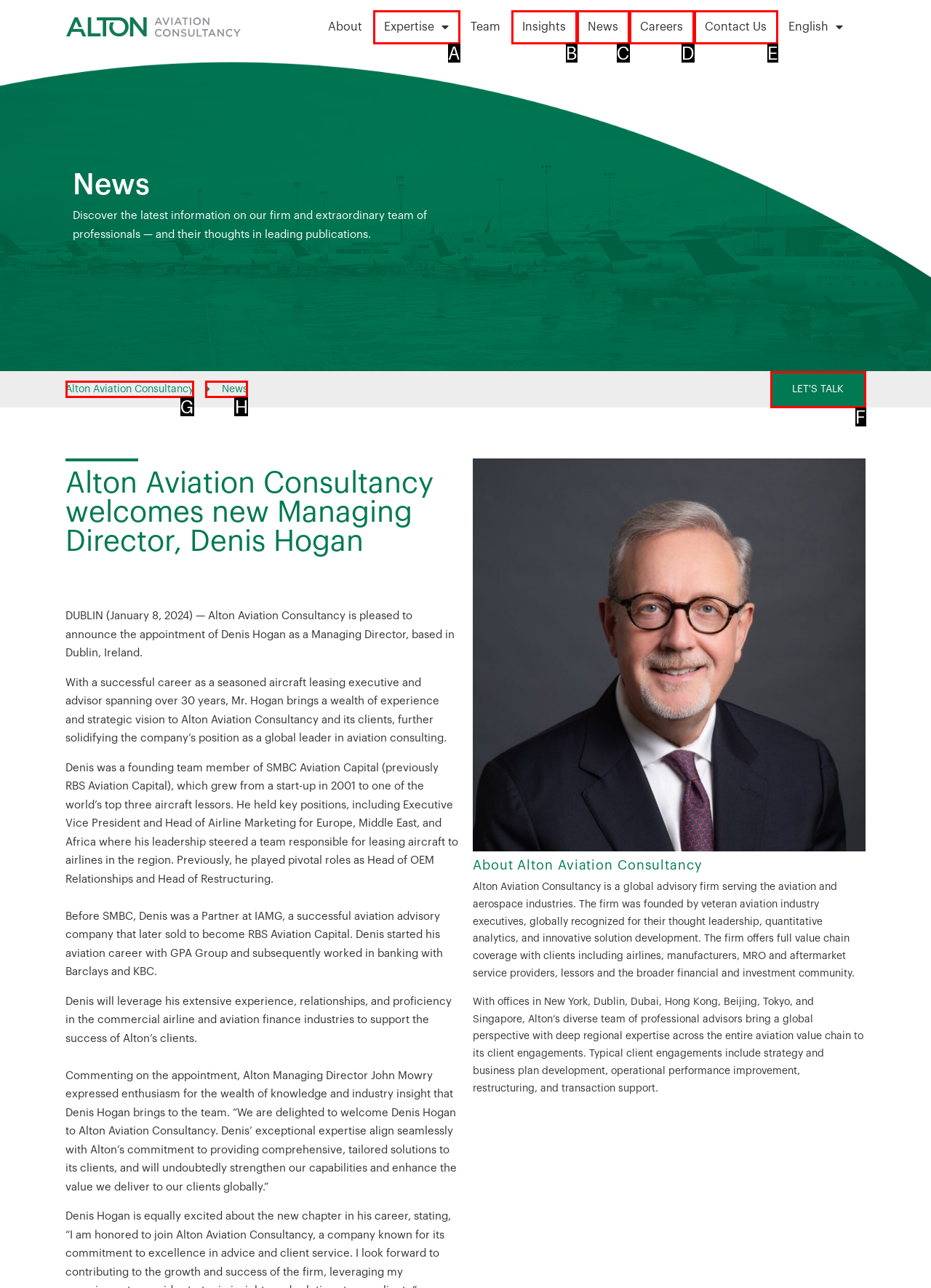Based on the provided element description: Contact Us, identify the best matching HTML element. Respond with the corresponding letter from the options shown.

E